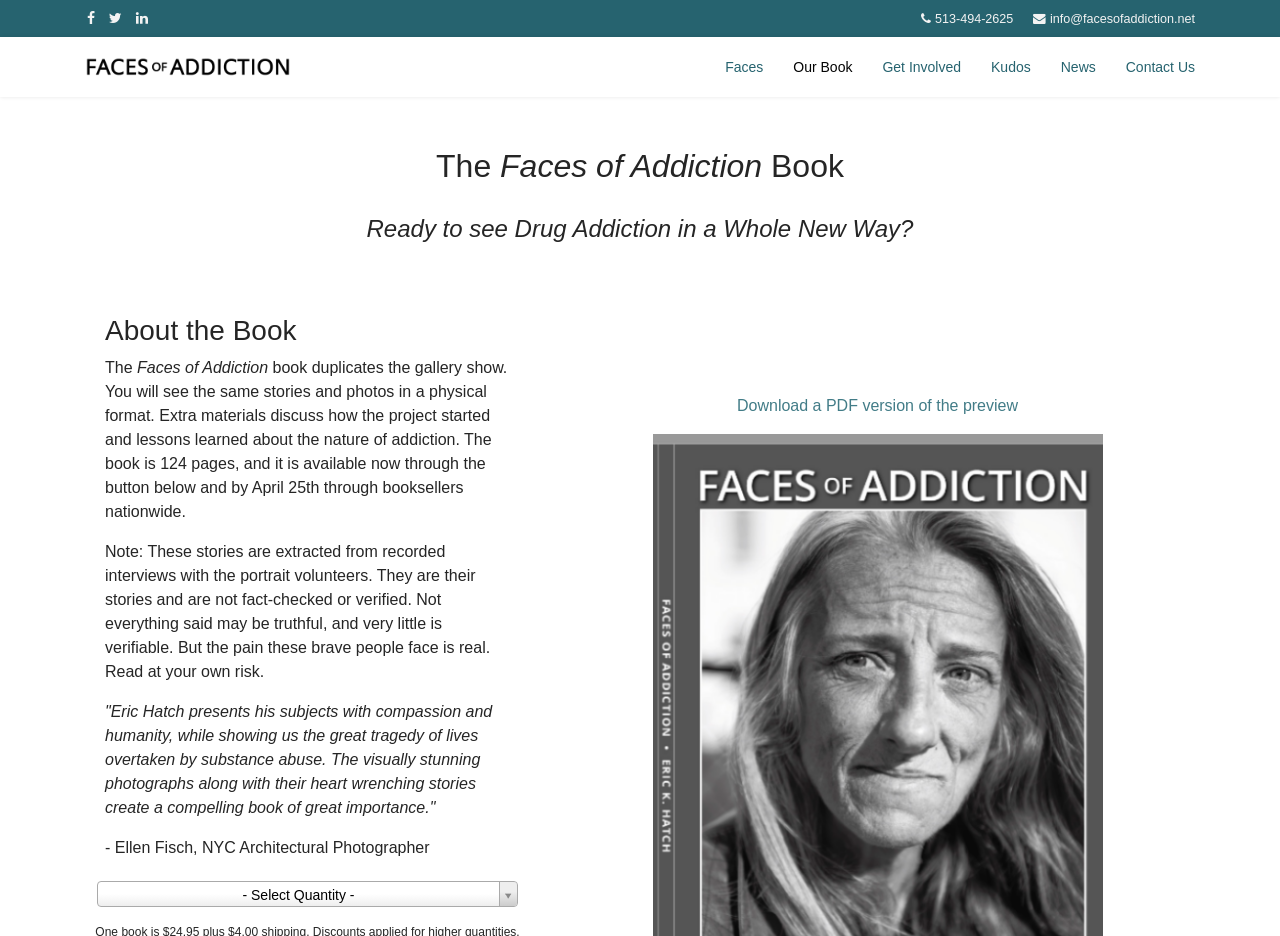Please determine the bounding box coordinates for the element that should be clicked to follow these instructions: "View post details".

None